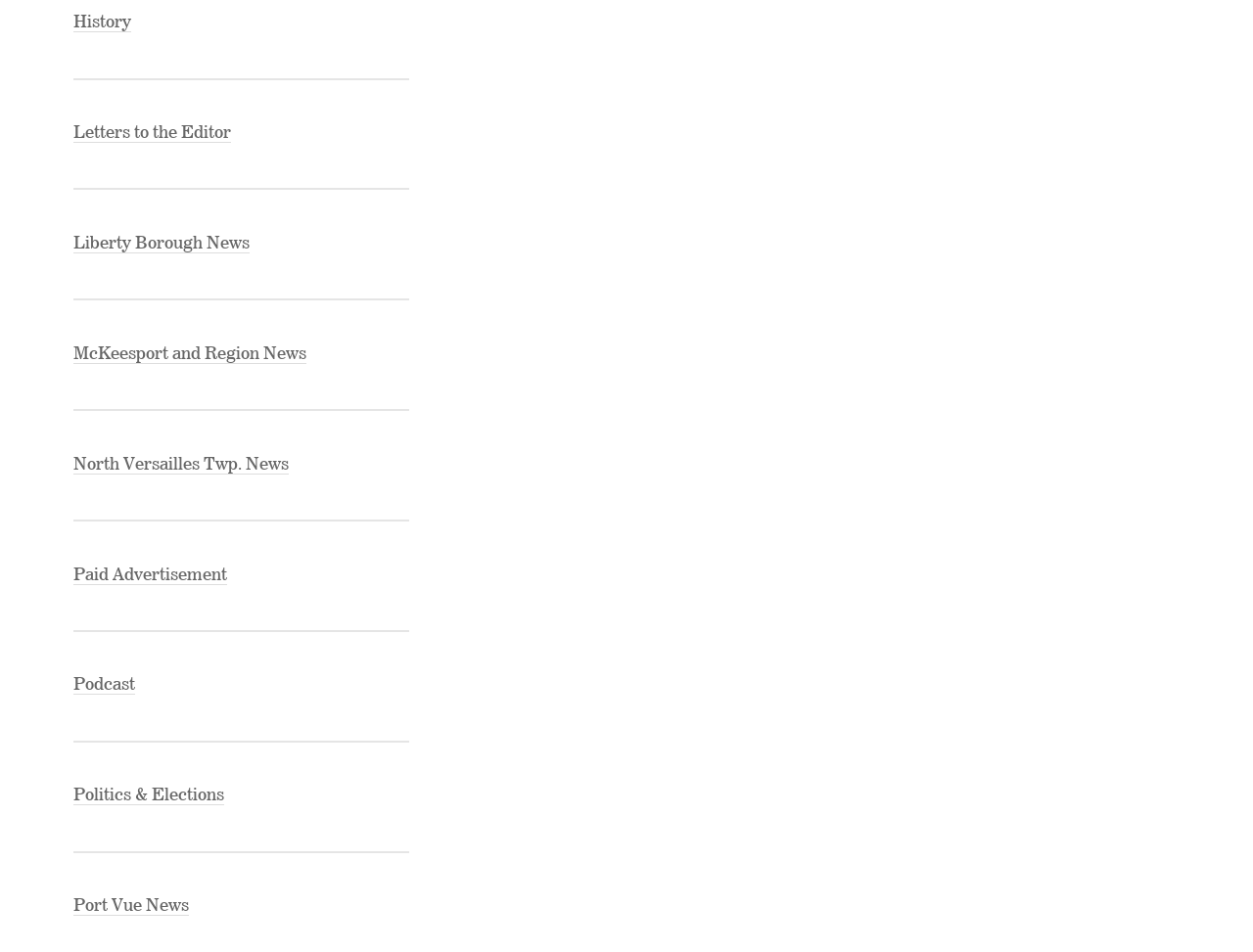Please determine the bounding box coordinates of the clickable area required to carry out the following instruction: "listen to podcast". The coordinates must be four float numbers between 0 and 1, represented as [left, top, right, bottom].

[0.058, 0.712, 0.108, 0.73]